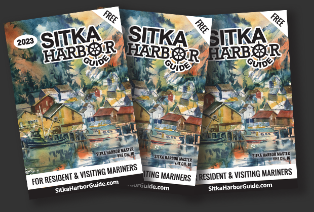Generate a comprehensive caption that describes the image.

The image showcases a visually appealing cover of the "Sitka Harbor Guide 2023." This colorful publication features a beautifully illustrated scene of waterfront buildings and boats, capturing the essence of maritime life in Sitka, Alaska. The guide is prominently labeled as "FREE," catering to both residents and visiting mariners. The text at the bottom highlights its purpose: to serve as a resource for those navigating the harbor, emphasizing accessibility for all those interested in exploring the area. The cover art reflects the natural beauty of Sitka, making it an inviting resource for locals and tourists alike.